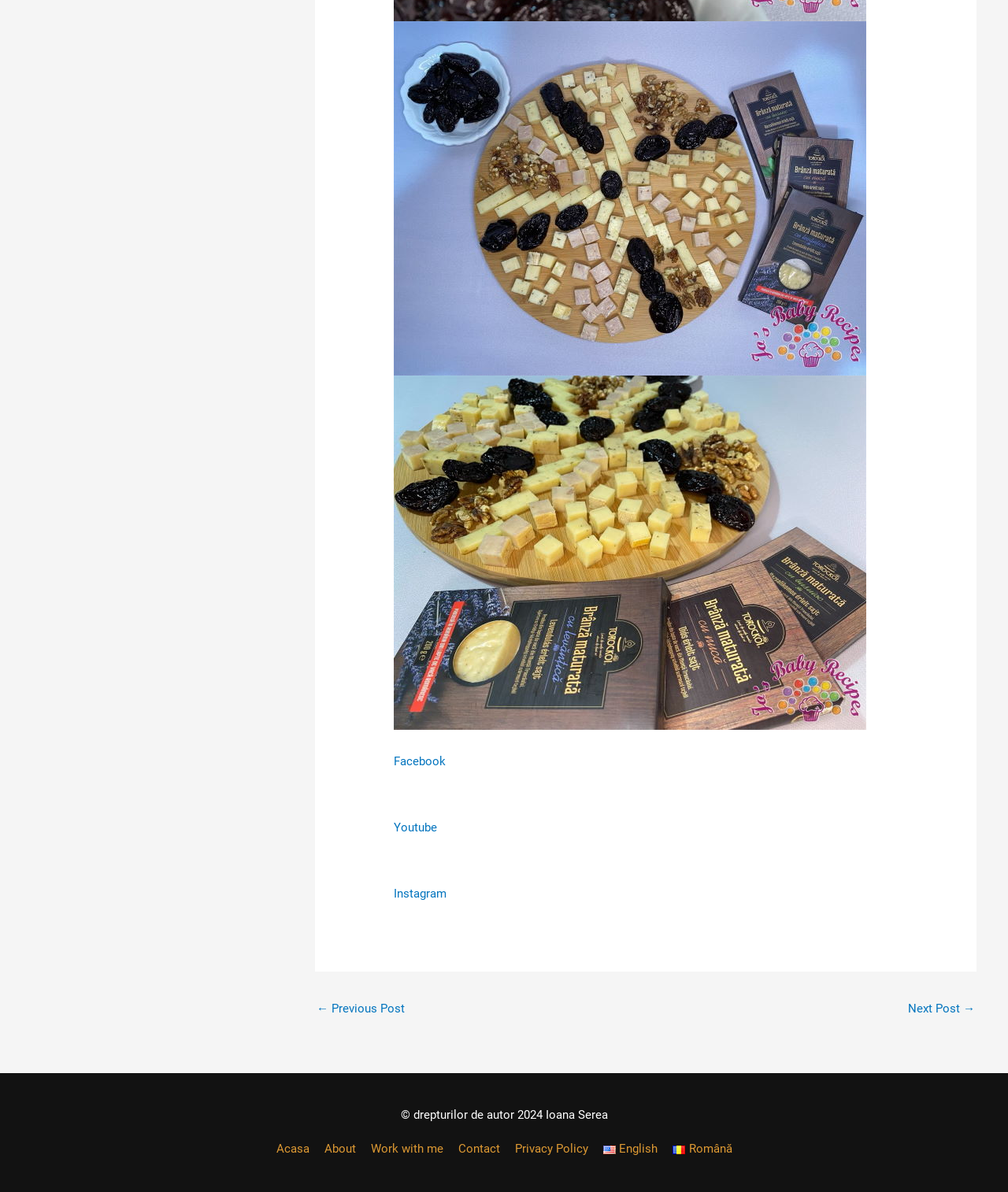Reply to the question with a single word or phrase:
How many navigation links are present?

2